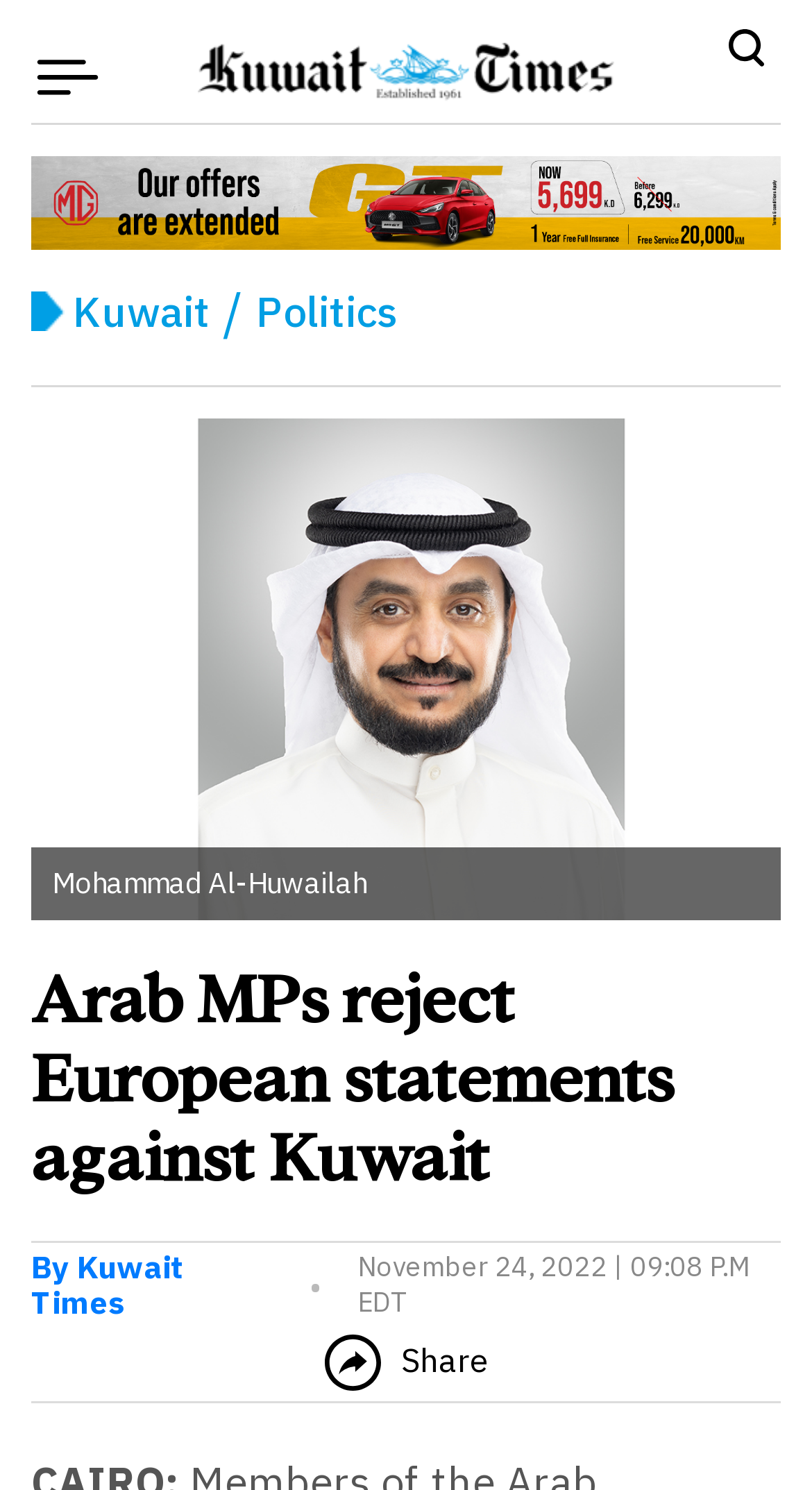Who is the author of the article?
Carefully analyze the image and provide a detailed answer to the question.

I found the author of the article by looking at the link 'By Kuwait Times' located at [0.038, 0.836, 0.228, 0.887] which is a sibling element of the time element and the static text 'Share'. This suggests that the author of the article is 'Kuwait Times'.